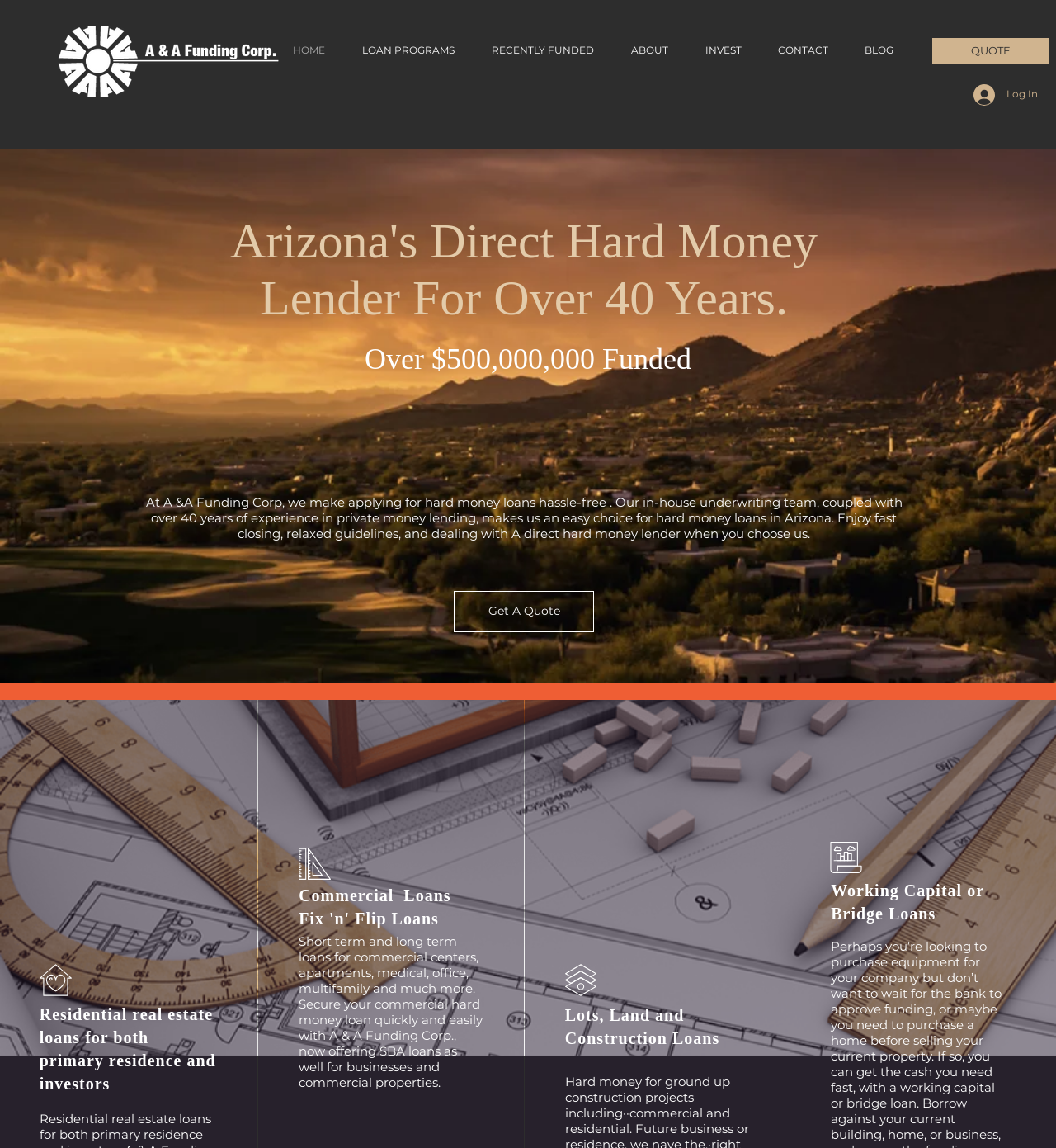Answer the question below using just one word or a short phrase: 
How can I get started with A&A Funding Corp?

Get a quote